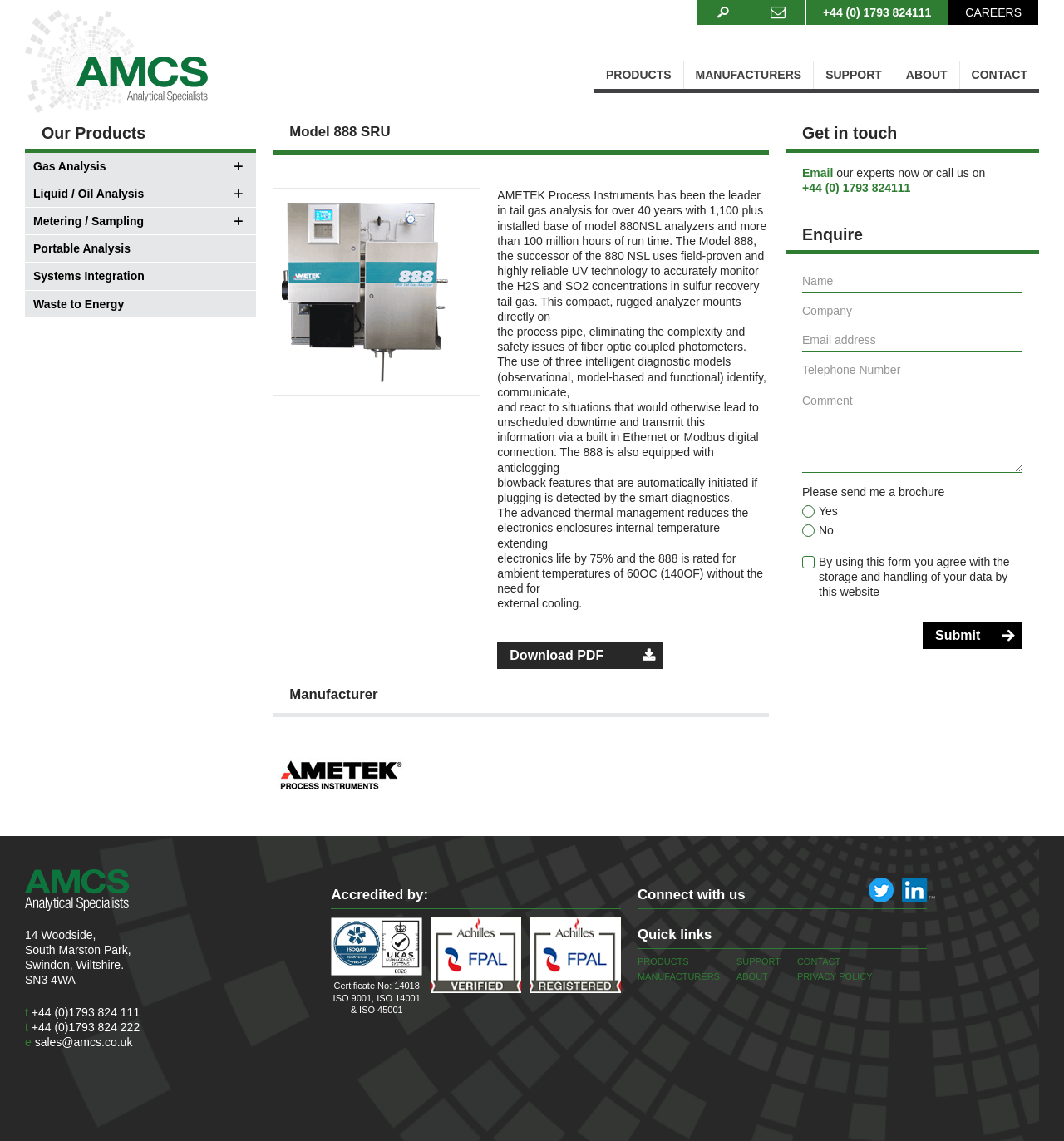Locate the bounding box coordinates of the clickable region necessary to complete the following instruction: "Click the 'Email' link". Provide the coordinates in the format of four float numbers between 0 and 1, i.e., [left, top, right, bottom].

[0.754, 0.145, 0.783, 0.157]